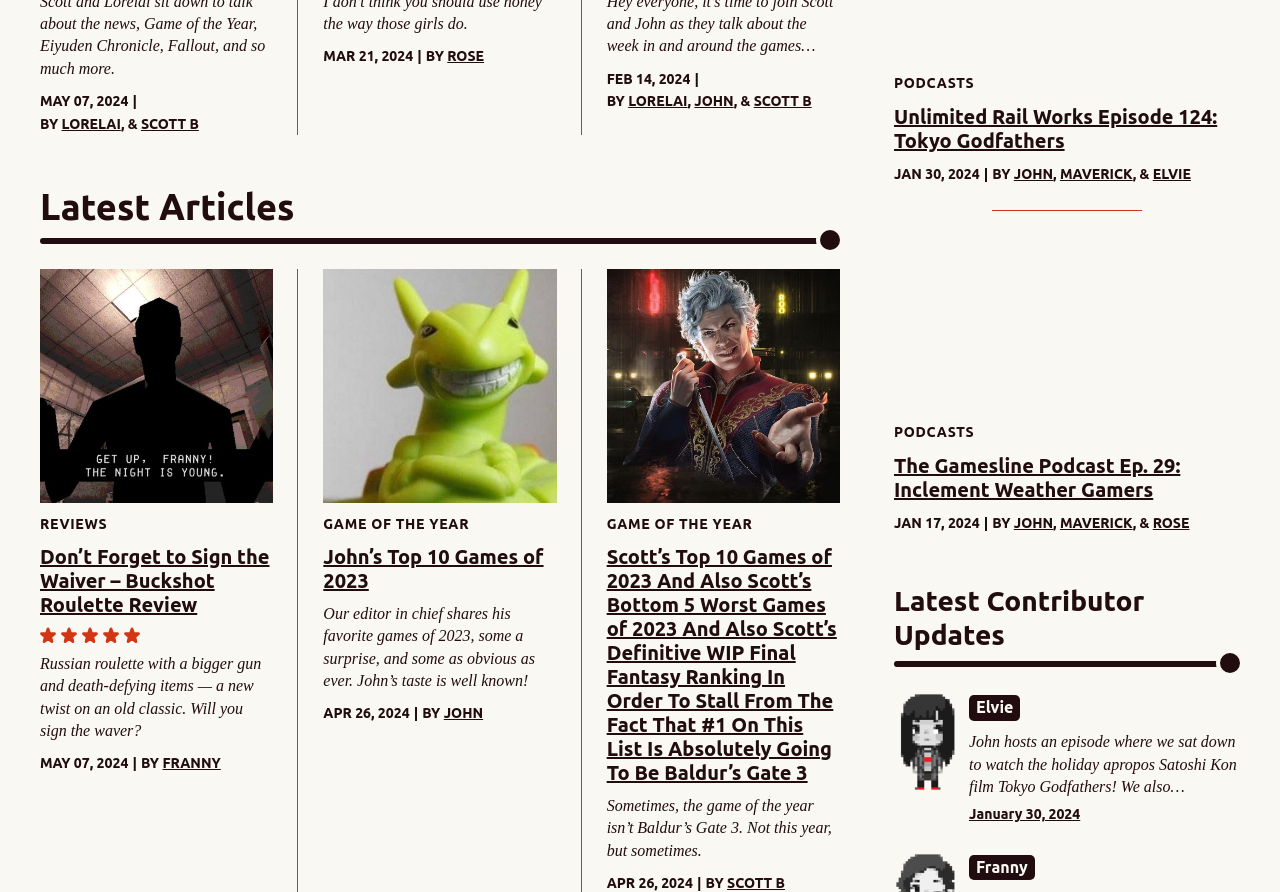Determine the bounding box coordinates of the region I should click to achieve the following instruction: "View the image described as 'caption-attachment-3766'". Ensure the bounding box coordinates are four float numbers between 0 and 1, i.e., [left, top, right, bottom].

None